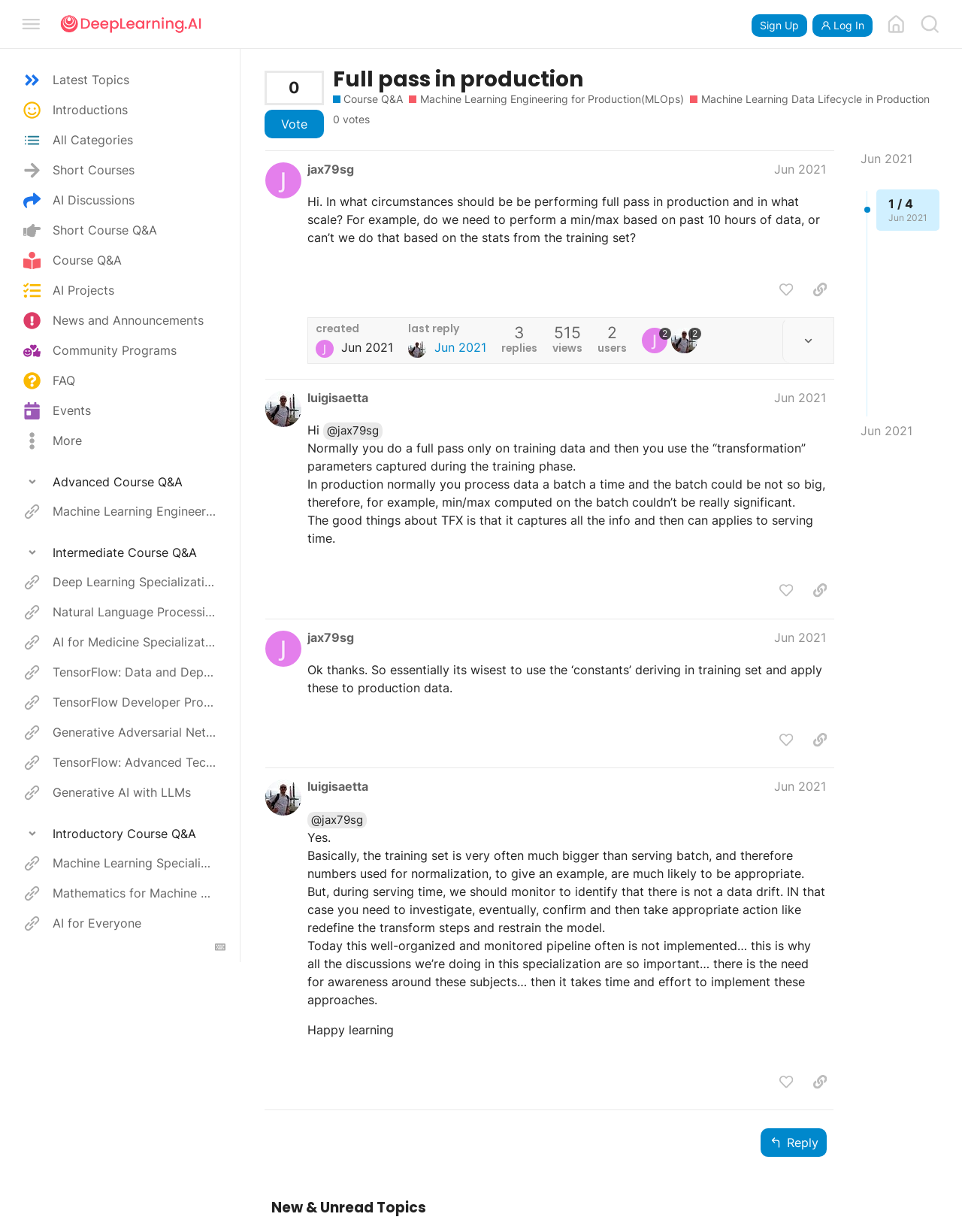Carefully examine the image and provide an in-depth answer to the question: How many links are there in the sidebar?

I counted the number of link elements within the sidebar section of the webpage, which starts from the 'Latest Topics' link and ends at the 'Generative AI for Everyone' link.